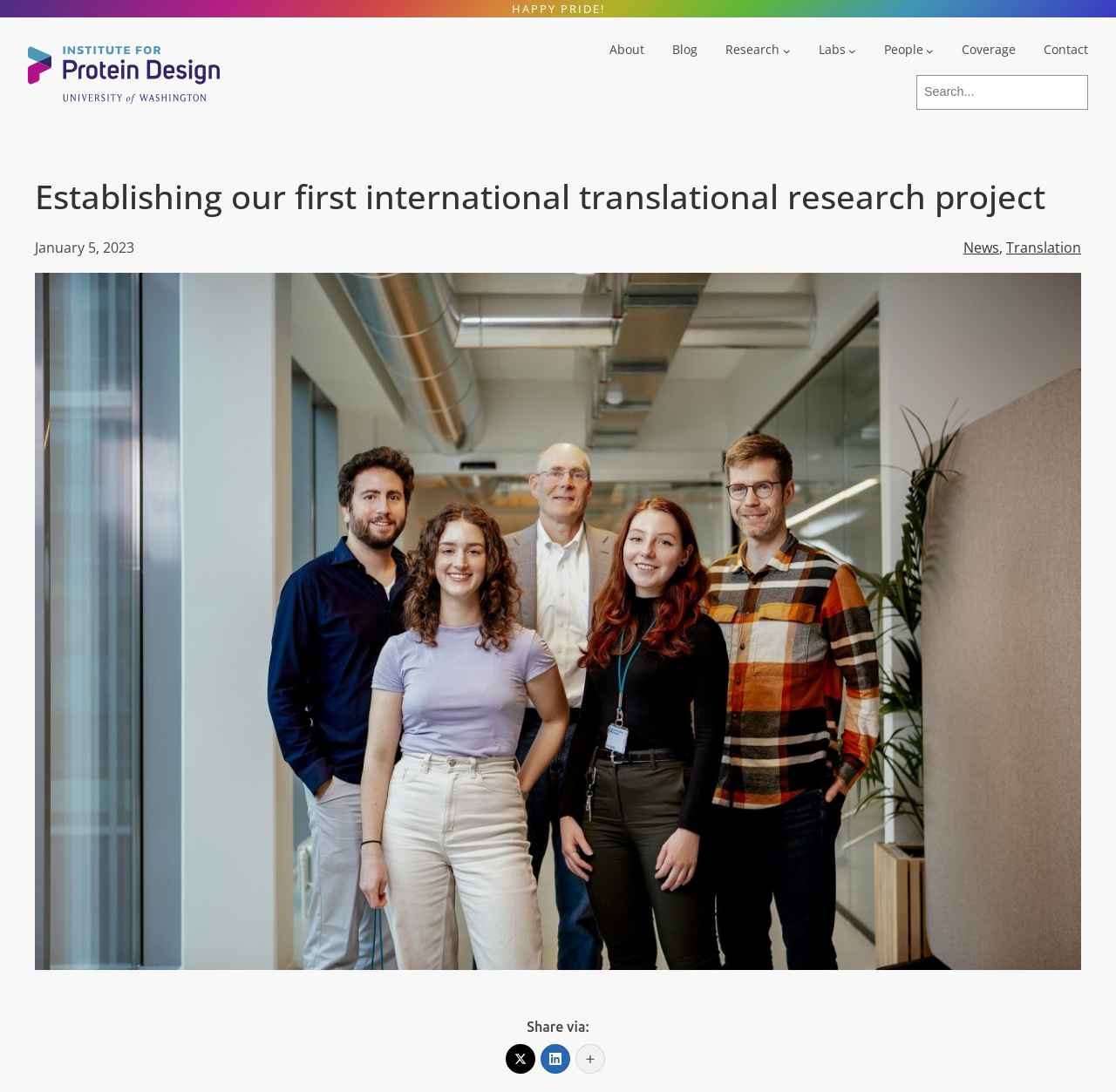Locate the bounding box coordinates of the element that needs to be clicked to carry out the instruction: "Share on Twitter". The coordinates should be given as four float numbers ranging from 0 to 1, i.e., [left, top, right, bottom].

[0.453, 0.956, 0.48, 0.983]